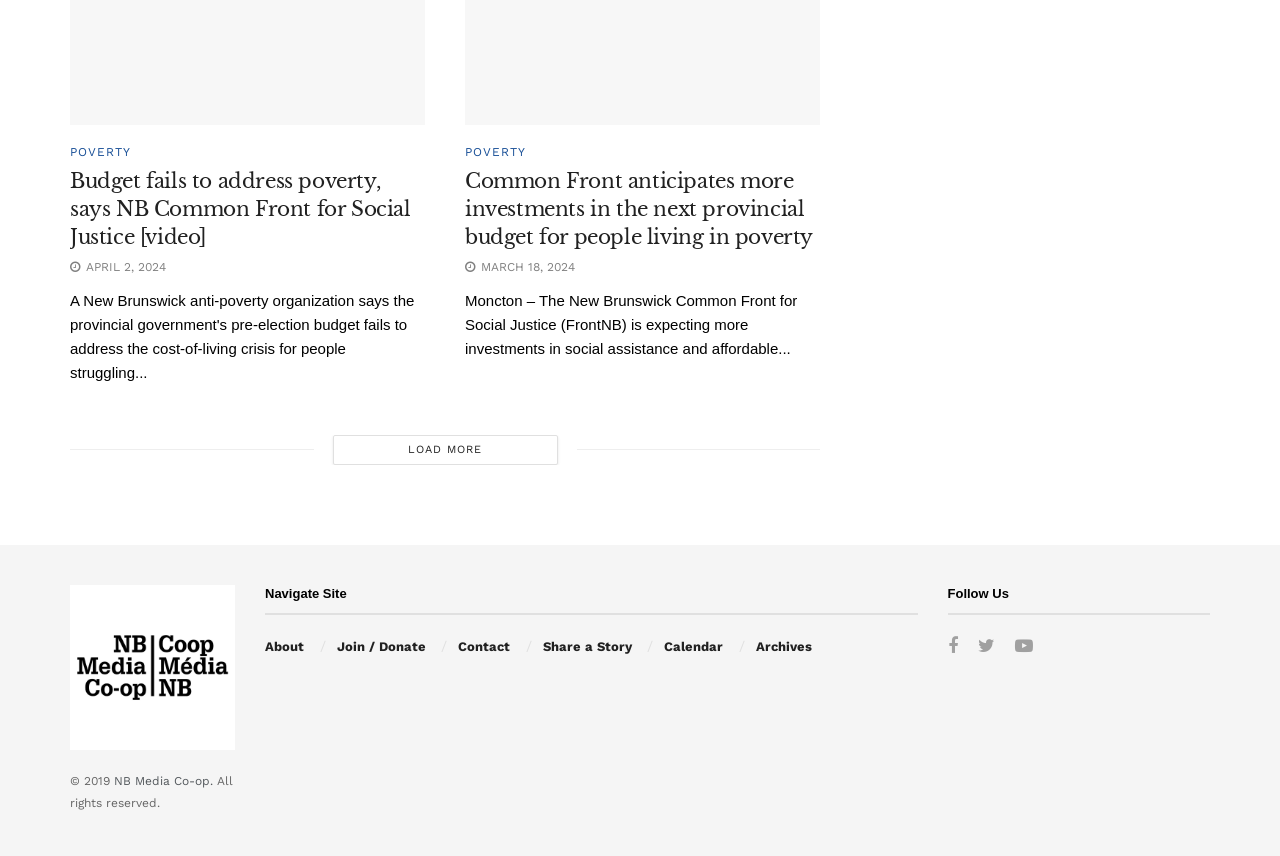Highlight the bounding box coordinates of the region I should click on to meet the following instruction: "Click on the 'POVERTY' link".

[0.055, 0.17, 0.102, 0.184]